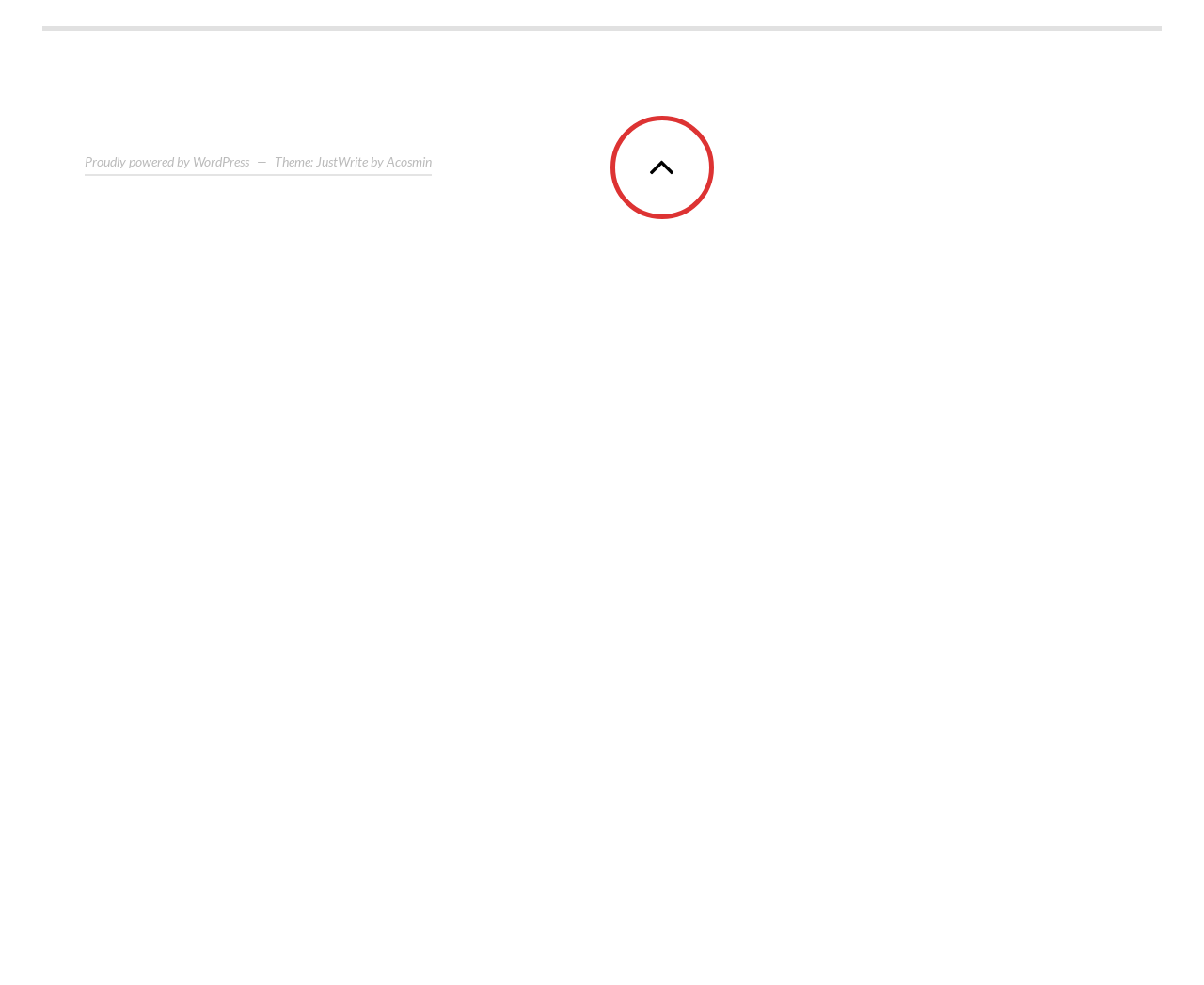Determine the bounding box for the HTML element described here: "Wellness". The coordinates should be given as [left, top, right, bottom] with each number being a float between 0 and 1.

[0.578, 0.878, 0.63, 0.903]